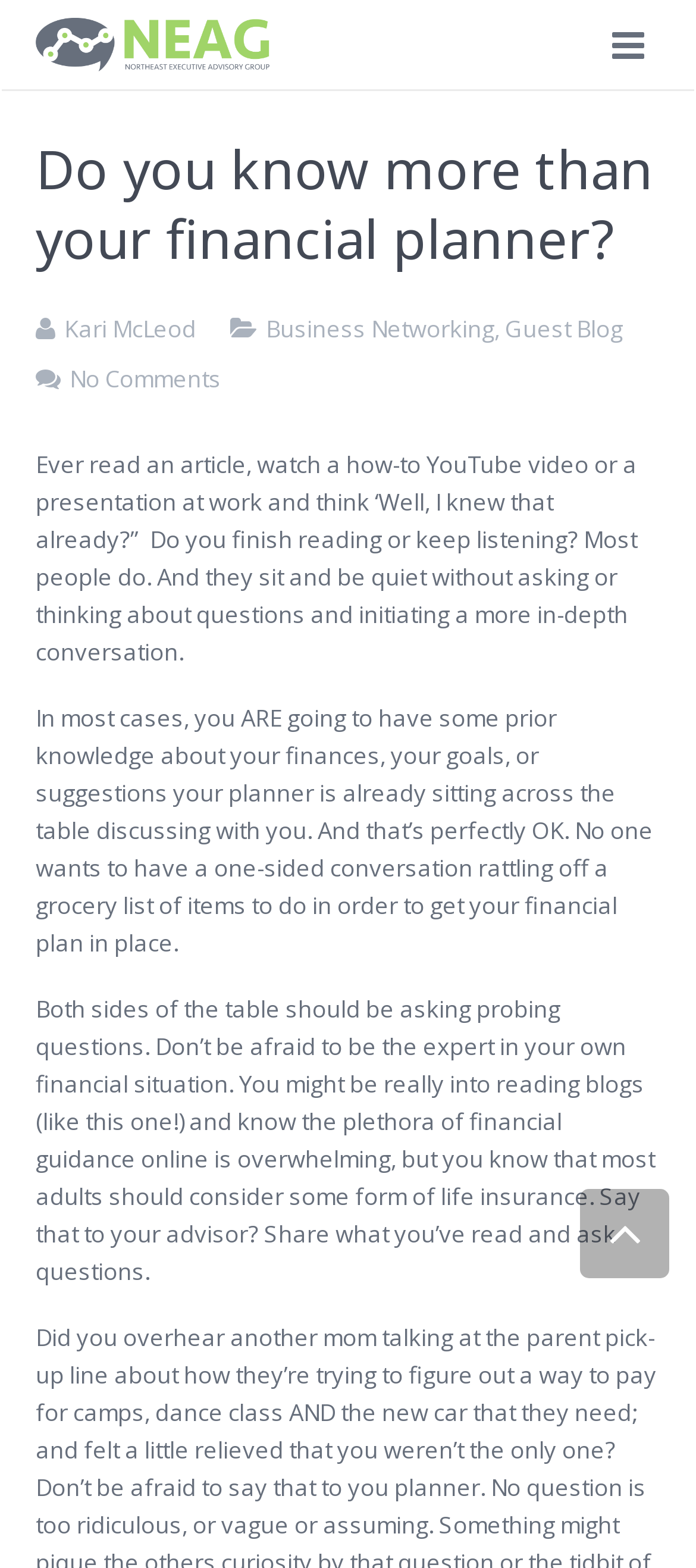Identify the bounding box coordinates of the clickable region necessary to fulfill the following instruction: "Explore the 'GET EXPOSED' section". The bounding box coordinates should be four float numbers between 0 and 1, i.e., [left, top, right, bottom].

[0.026, 0.319, 0.974, 0.371]